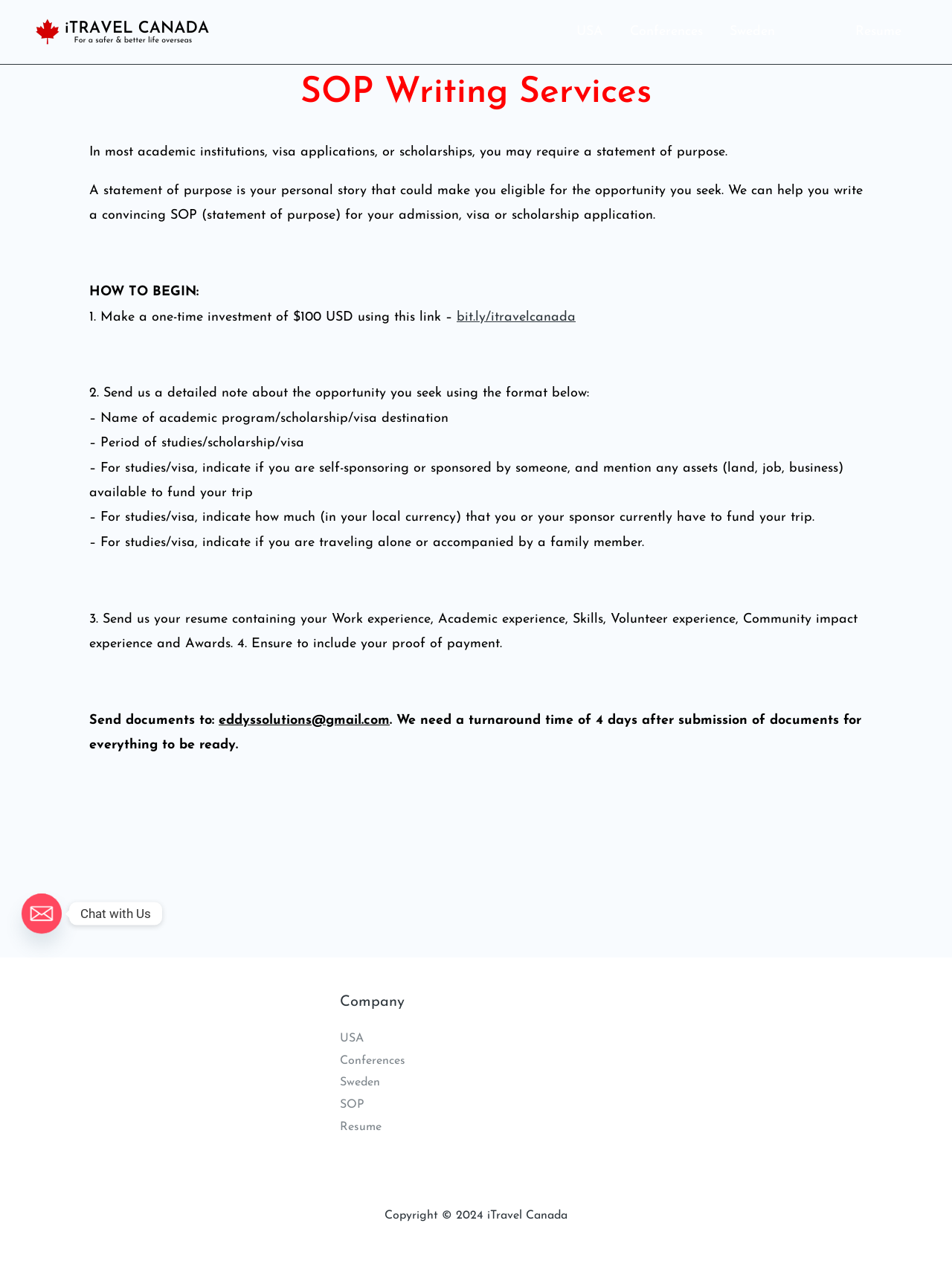Can you specify the bounding box coordinates for the region that should be clicked to fulfill this instruction: "Click the 'bit.ly/itravelcanada' link to make a payment".

[0.48, 0.246, 0.605, 0.257]